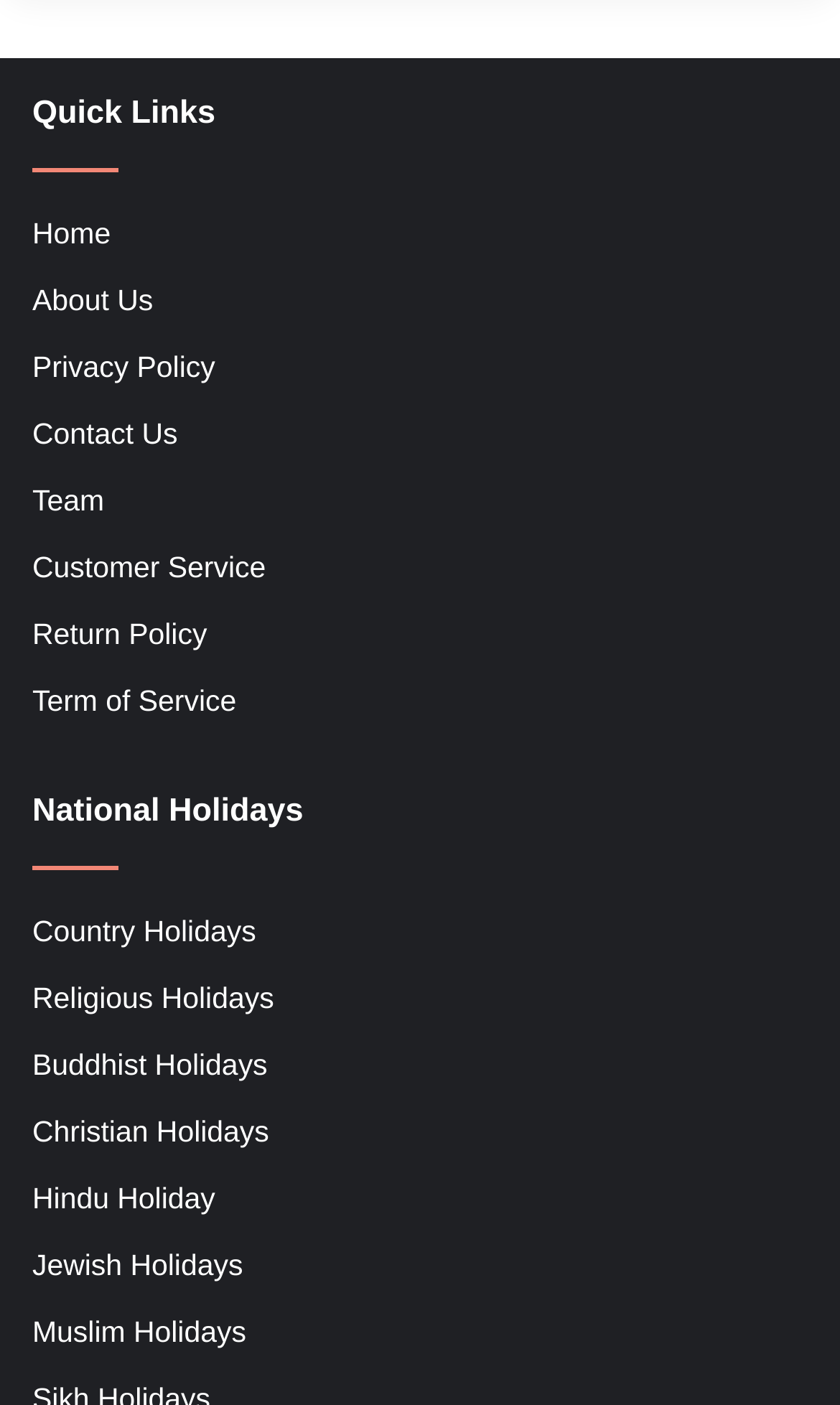Can you find the bounding box coordinates for the UI element given this description: "Term of Service"? Provide the coordinates as four float numbers between 0 and 1: [left, top, right, bottom].

[0.038, 0.487, 0.281, 0.51]